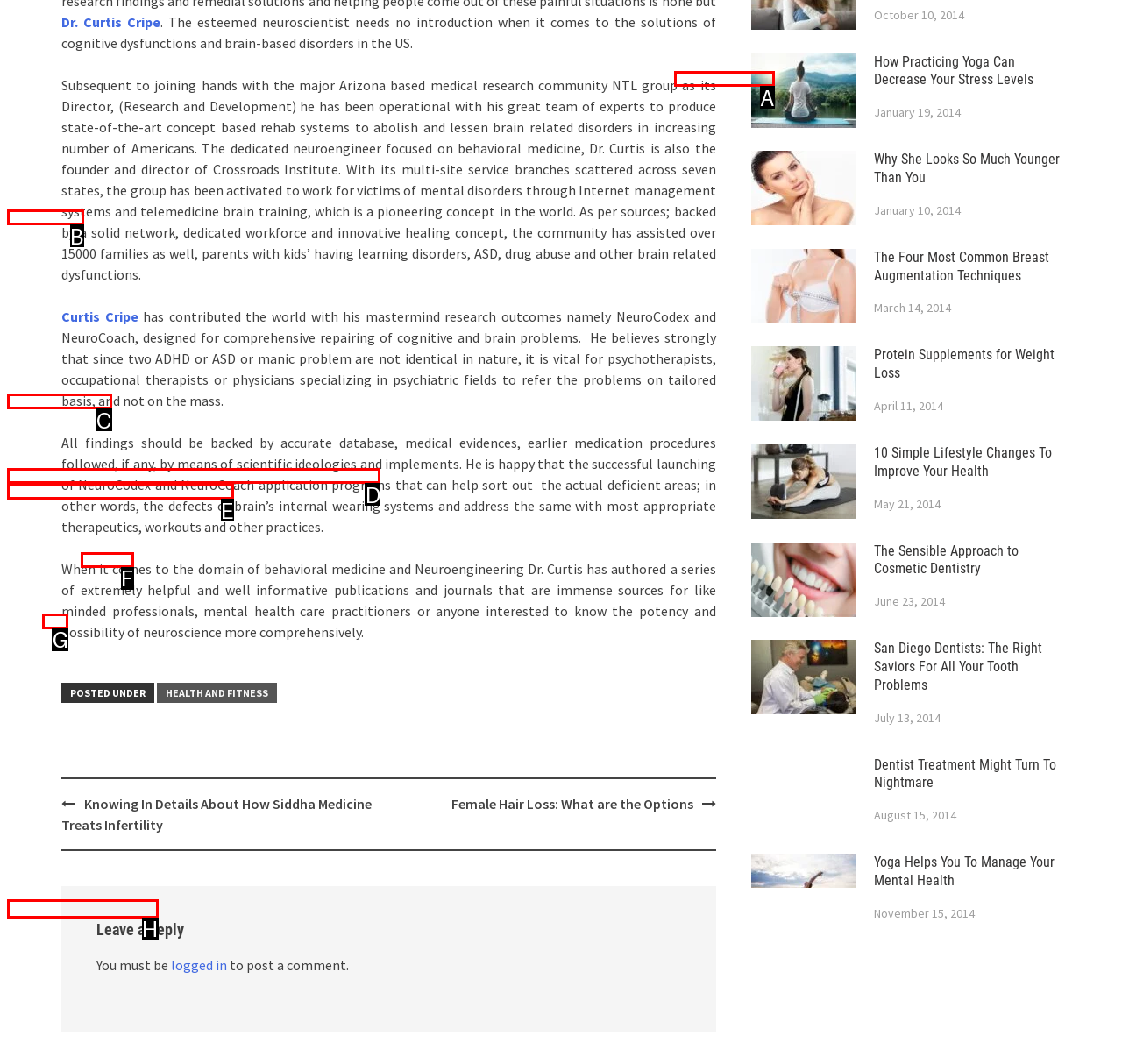Which lettered UI element aligns with this description: Full item page
Provide your answer using the letter from the available choices.

None